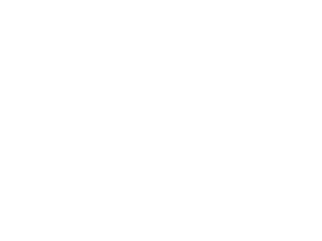Provide a brief response to the question using a single word or phrase: 
What type of services are provided by the company?

Electronic repair and testing